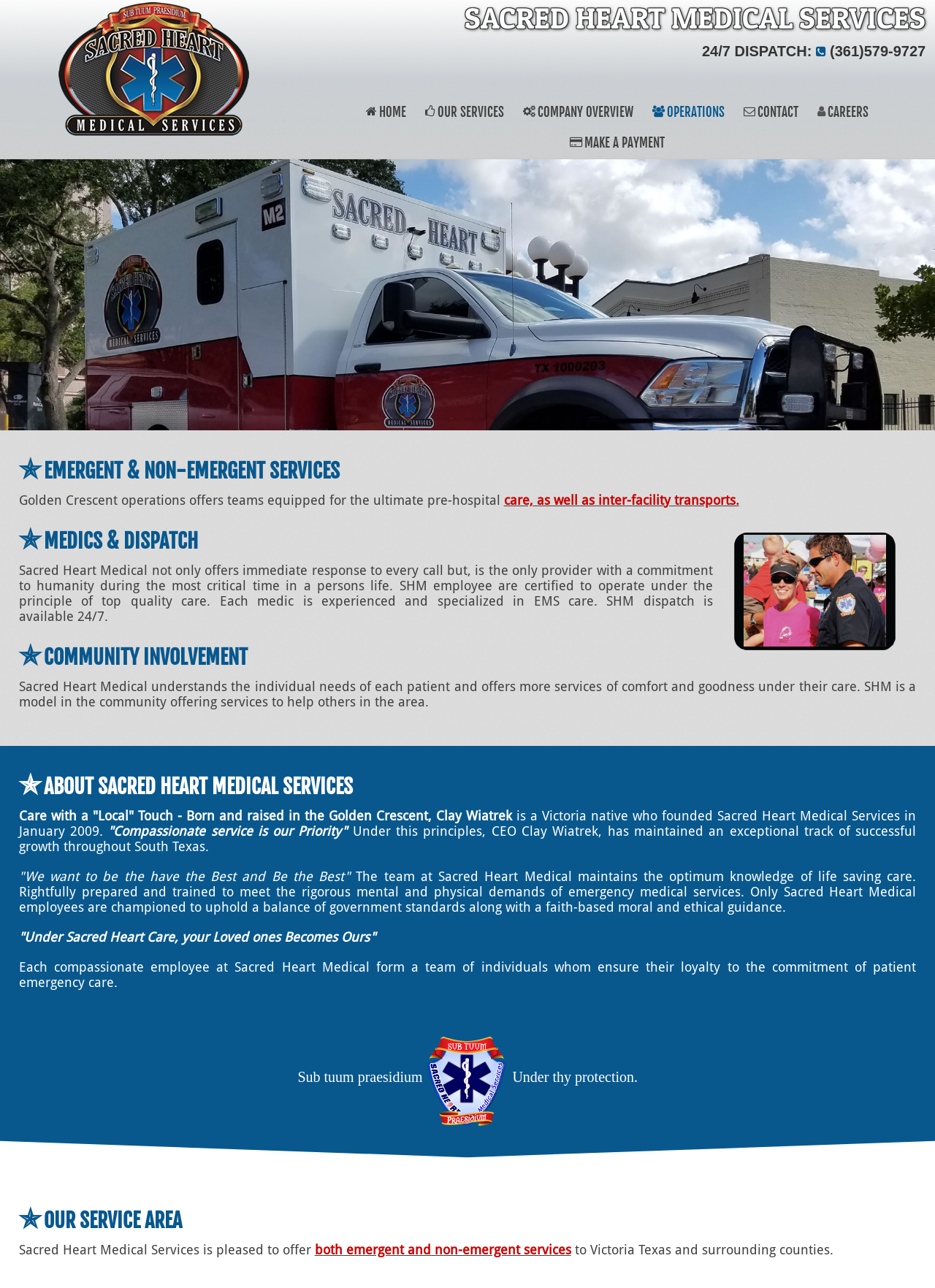Please identify the bounding box coordinates of where to click in order to follow the instruction: "Click HOME".

[0.383, 0.075, 0.443, 0.099]